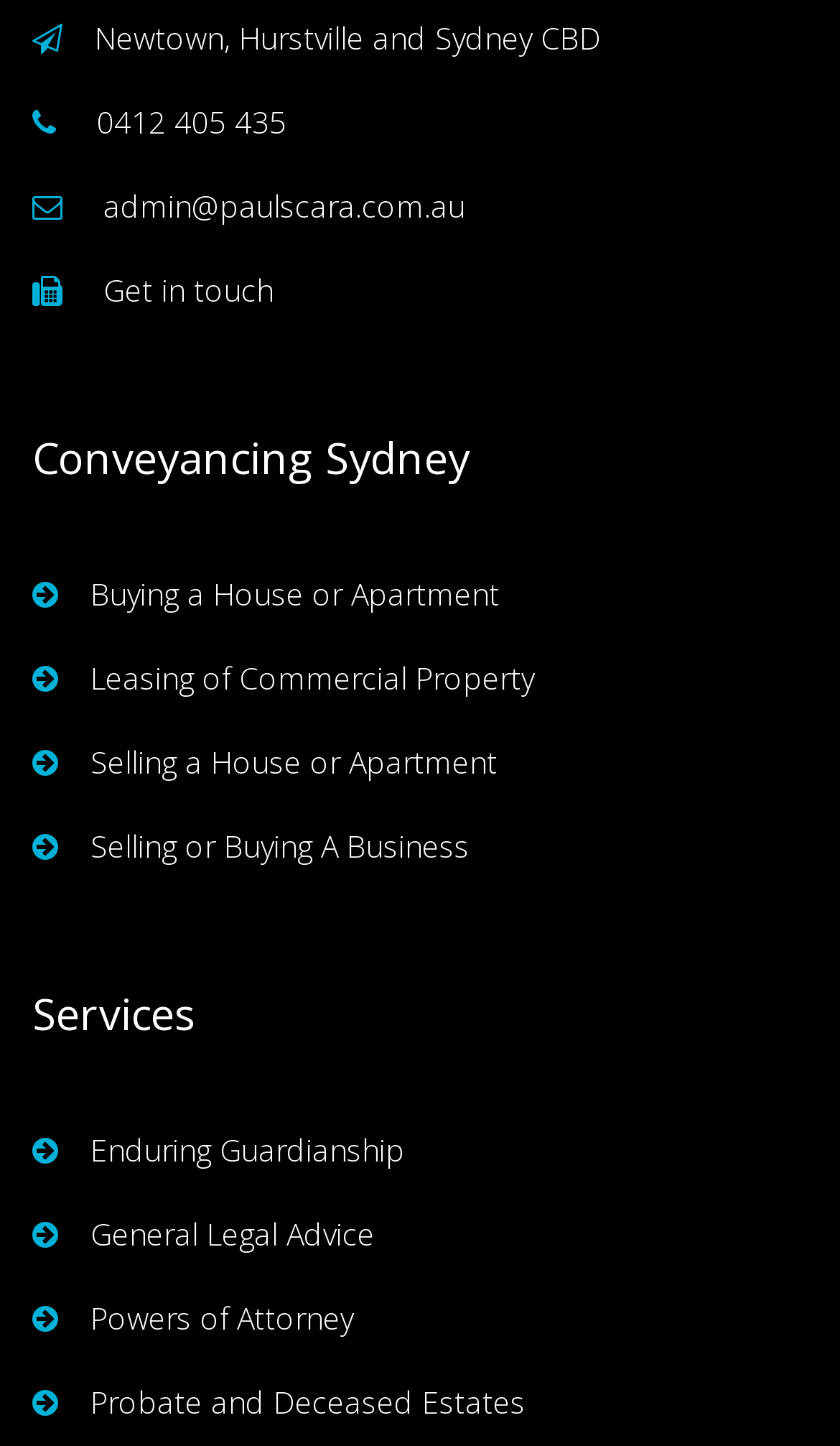Identify the bounding box for the UI element described as: "Powers of Attorney". Ensure the coordinates are four float numbers between 0 and 1, formatted as [left, top, right, bottom].

[0.038, 0.894, 1.0, 0.929]